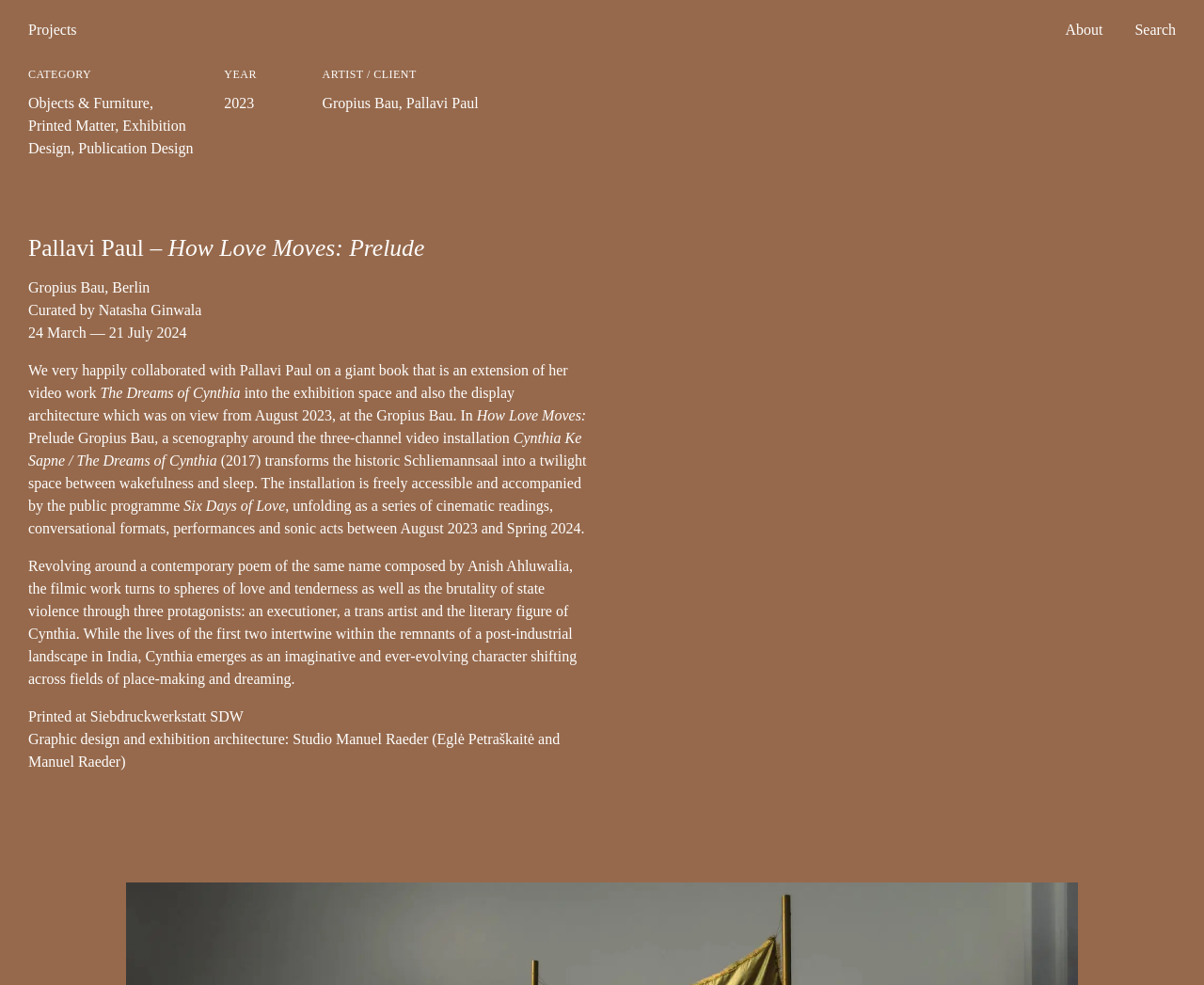Respond to the question below with a single word or phrase:
What is the name of the video installation?

Cynthia Ke Sapne / The Dreams of Cynthia